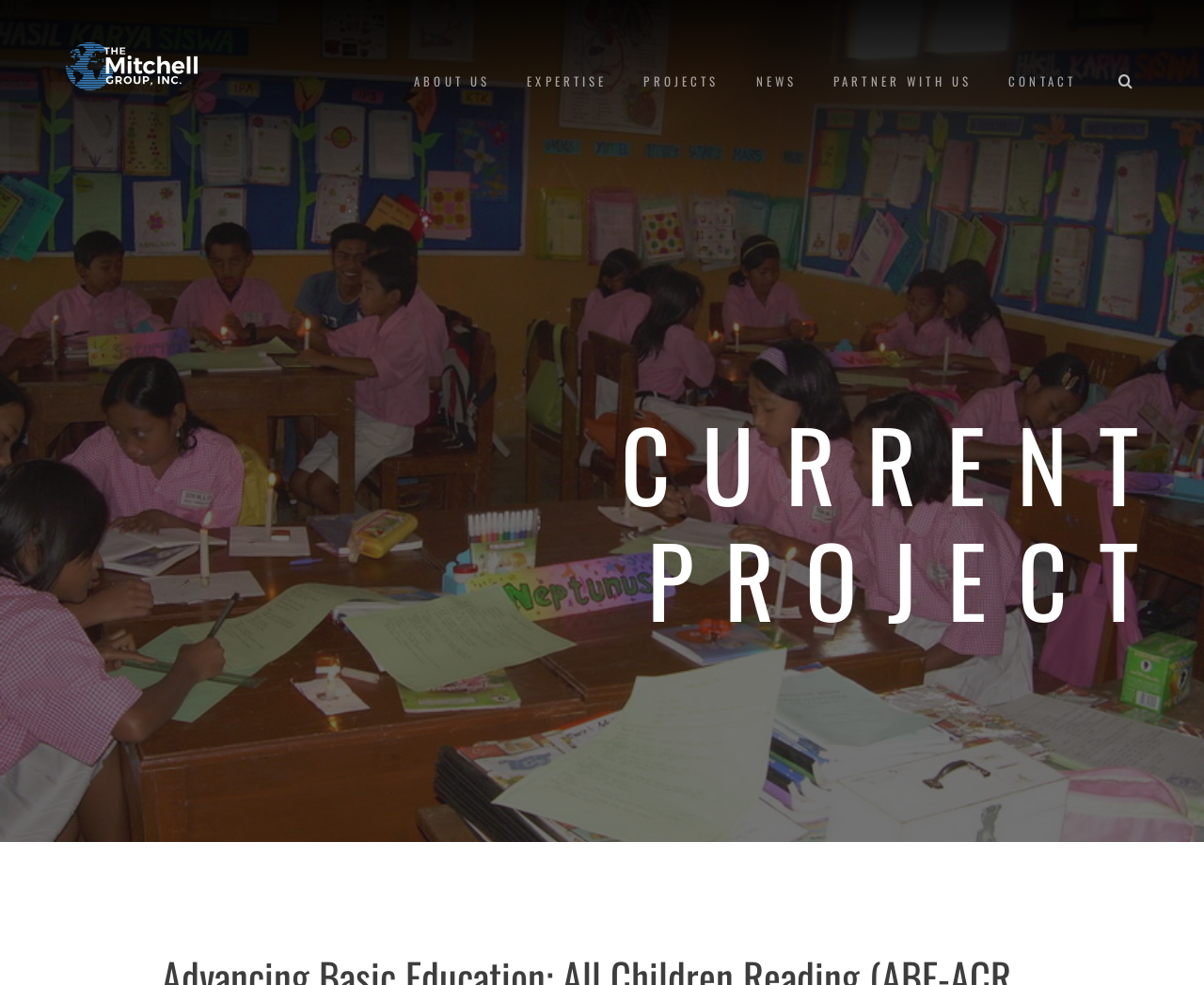Give a one-word or one-phrase response to the question:
What is the first menu item?

ABOUT US